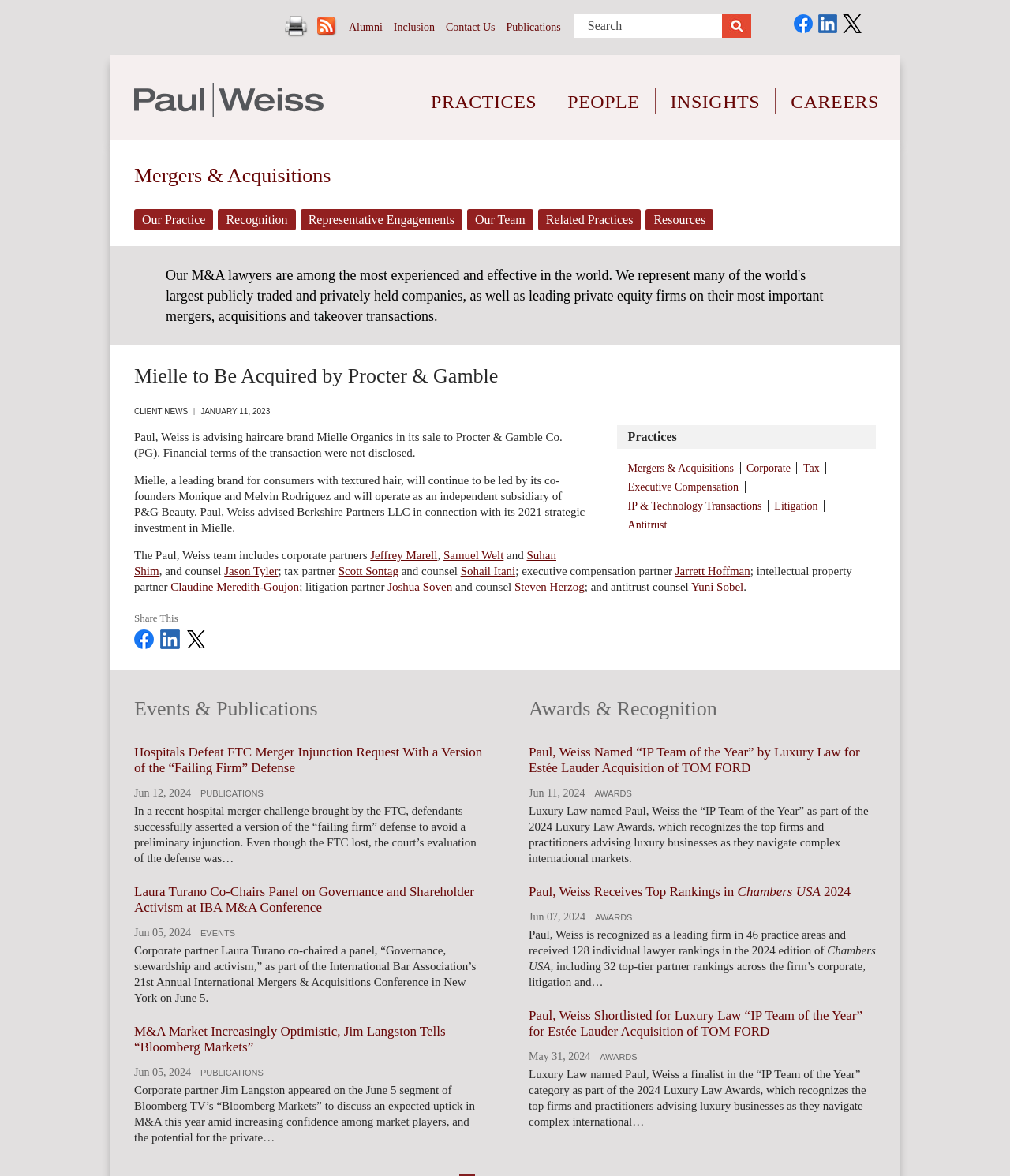Can you find the bounding box coordinates for the element to click on to achieve the instruction: "Click on Mergers & Acquisitions"?

[0.133, 0.14, 0.328, 0.166]